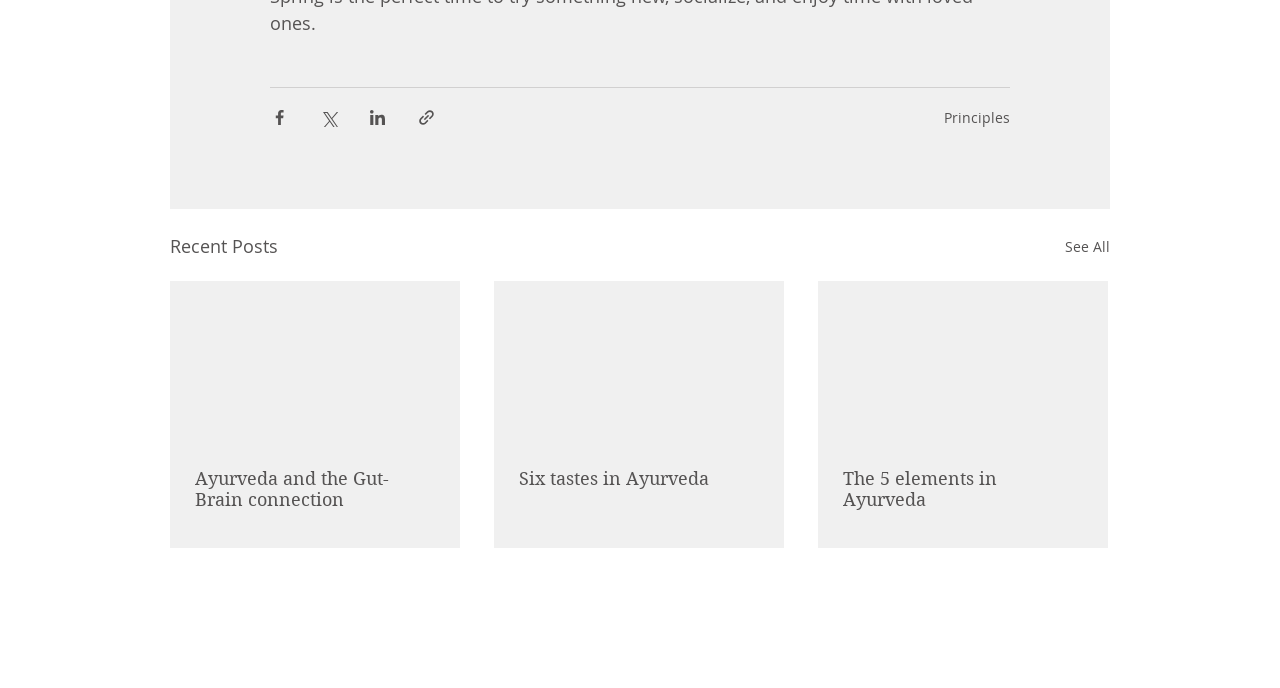Bounding box coordinates are specified in the format (top-left x, top-left y, bottom-right x, bottom-right y). All values are floating point numbers bounded between 0 and 1. Please provide the bounding box coordinate of the region this sentence describes: Principles

[0.738, 0.157, 0.789, 0.185]